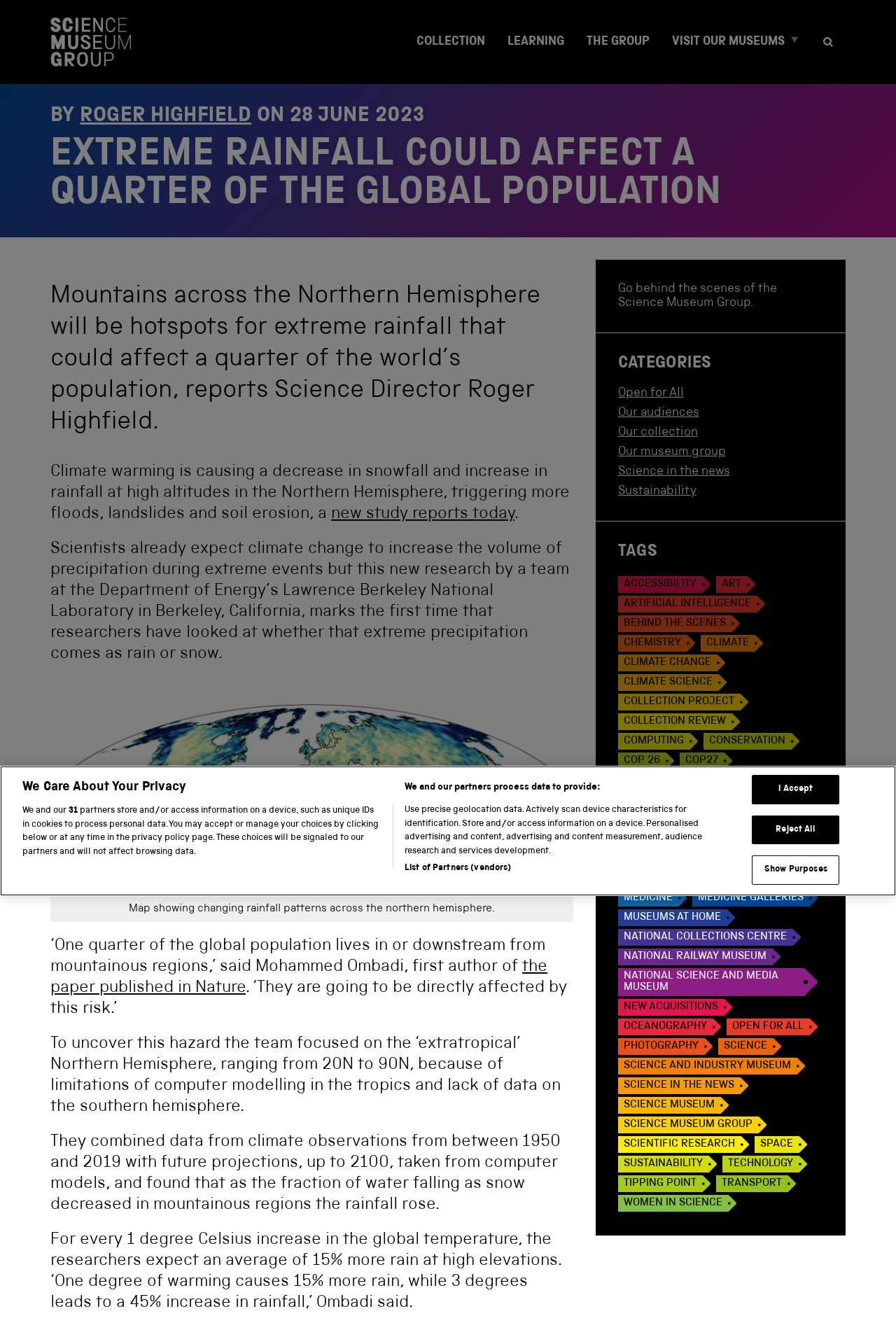Provide the bounding box coordinates, formatted as (top-left x, top-left y, bottom-right x, bottom-right y), with all values being floating point numbers between 0 and 1. Identify the bounding box of the UI element that matches the description: climate

[0.782, 0.477, 0.851, 0.49]